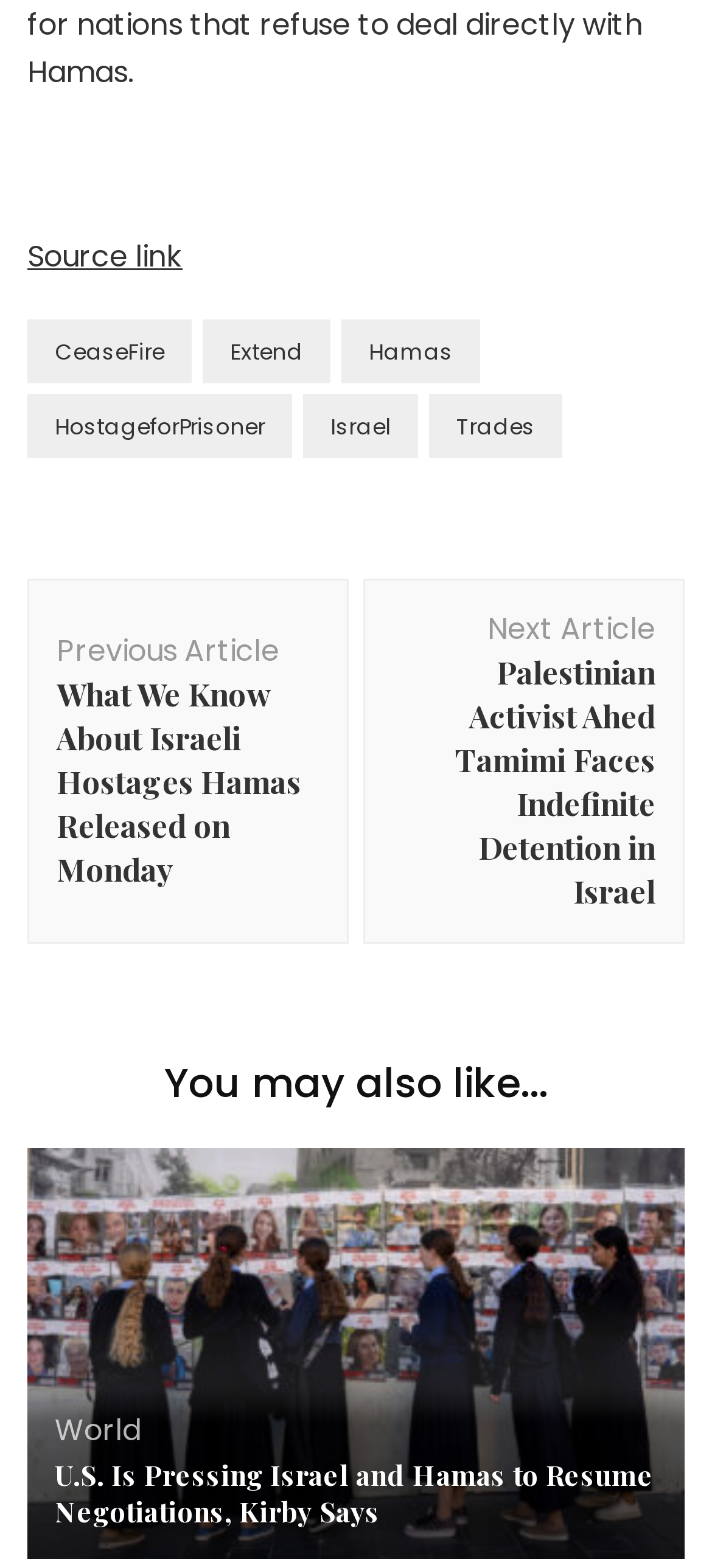What is the title of the next article?
Please provide a comprehensive and detailed answer to the question.

I found the title of the next article by examining the link 'Next Article Palestinian Activist Ahed Tamimi Faces Indefinite Detention in Israel' located in the middle of the webpage, which indicates the title of the next article.